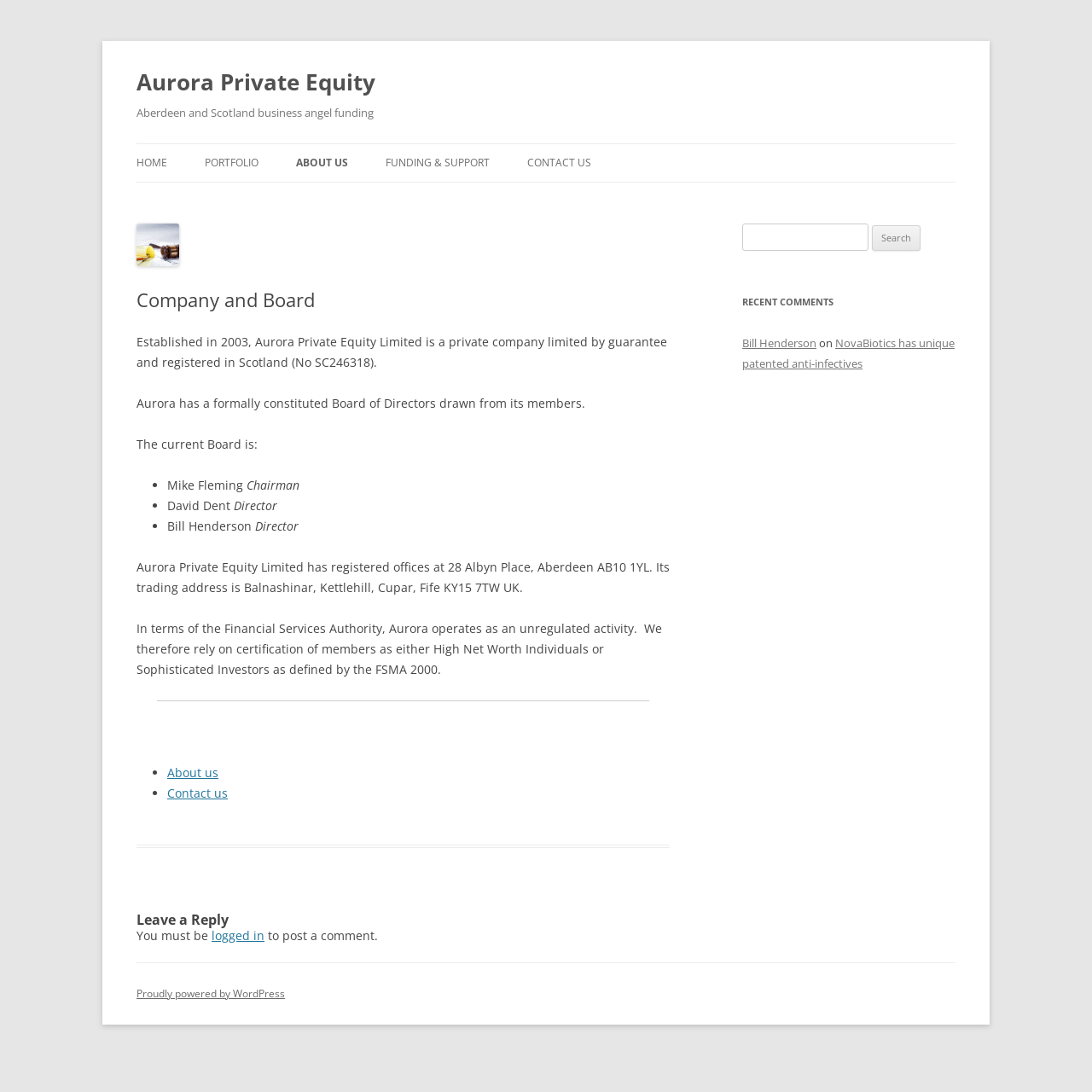For the element described, predict the bounding box coordinates as (top-left x, top-left y, bottom-right x, bottom-right y). All values should be between 0 and 1. Element description: NovaBiotics has unique patented anti-infectives

[0.68, 0.307, 0.874, 0.34]